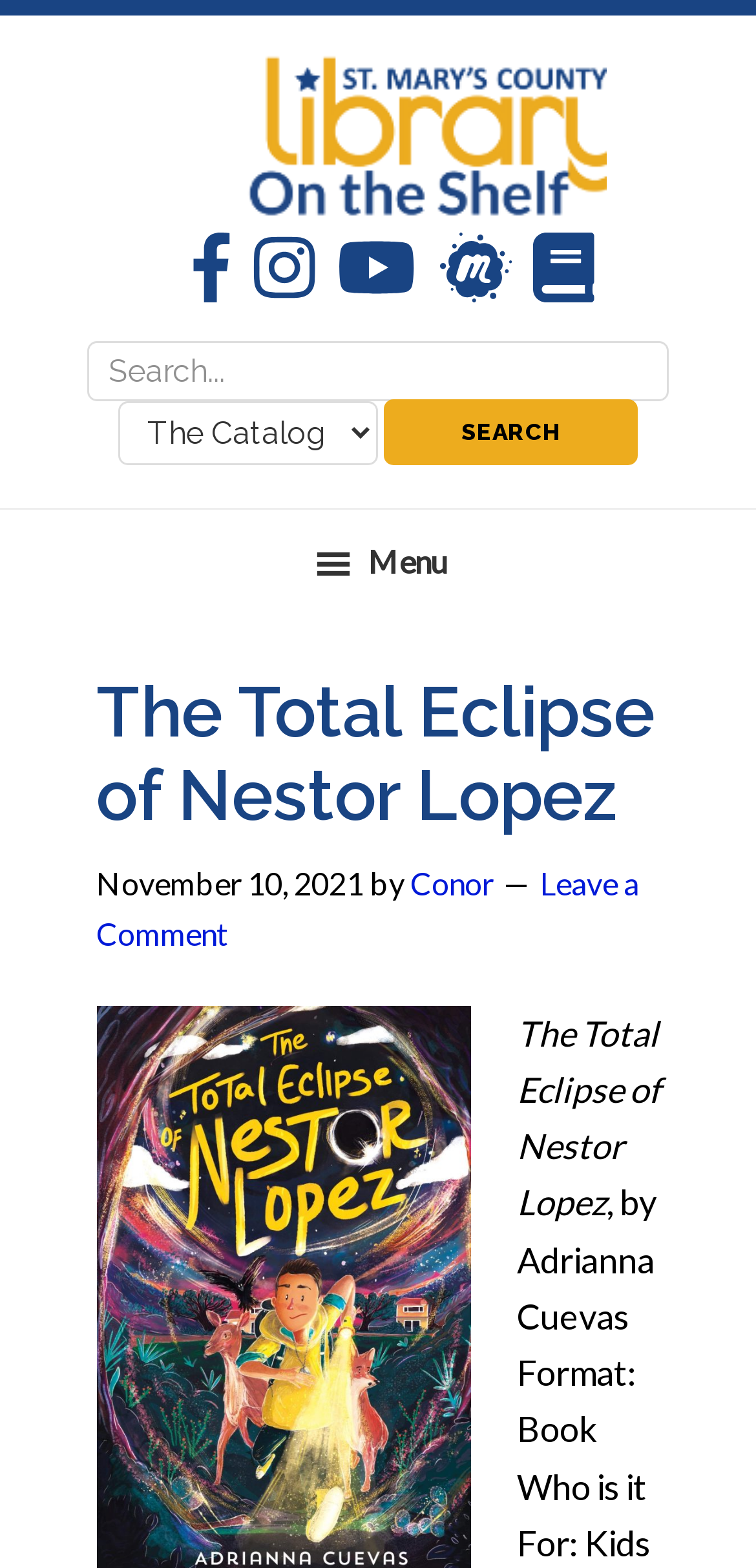Please locate the bounding box coordinates of the element that should be clicked to achieve the given instruction: "Read the blog".

[0.674, 0.148, 0.786, 0.197]